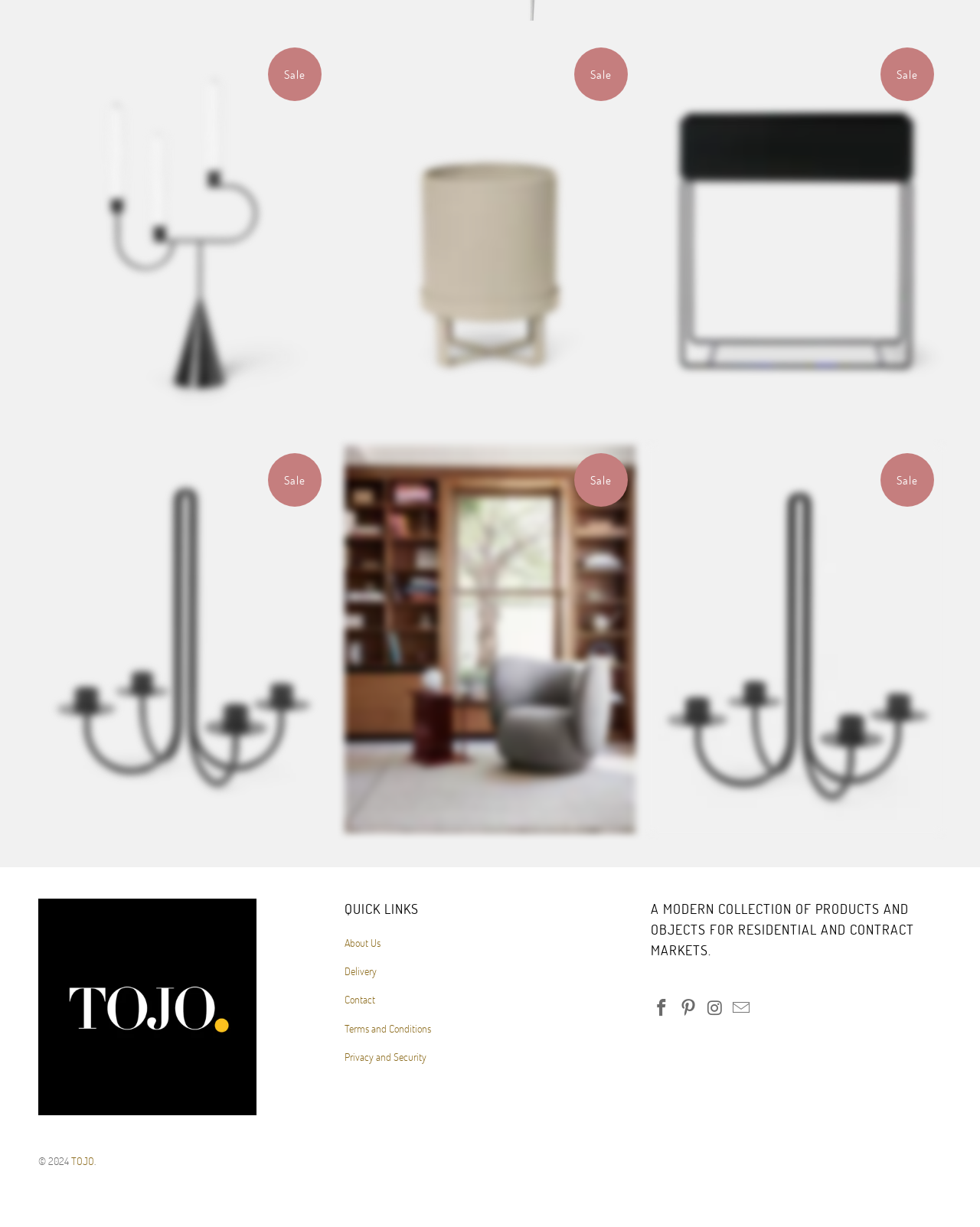Can you identify the bounding box coordinates of the clickable region needed to carry out this instruction: 'Read the Cascade Hops Profile Review'? The coordinates should be four float numbers within the range of 0 to 1, stated as [left, top, right, bottom].

None